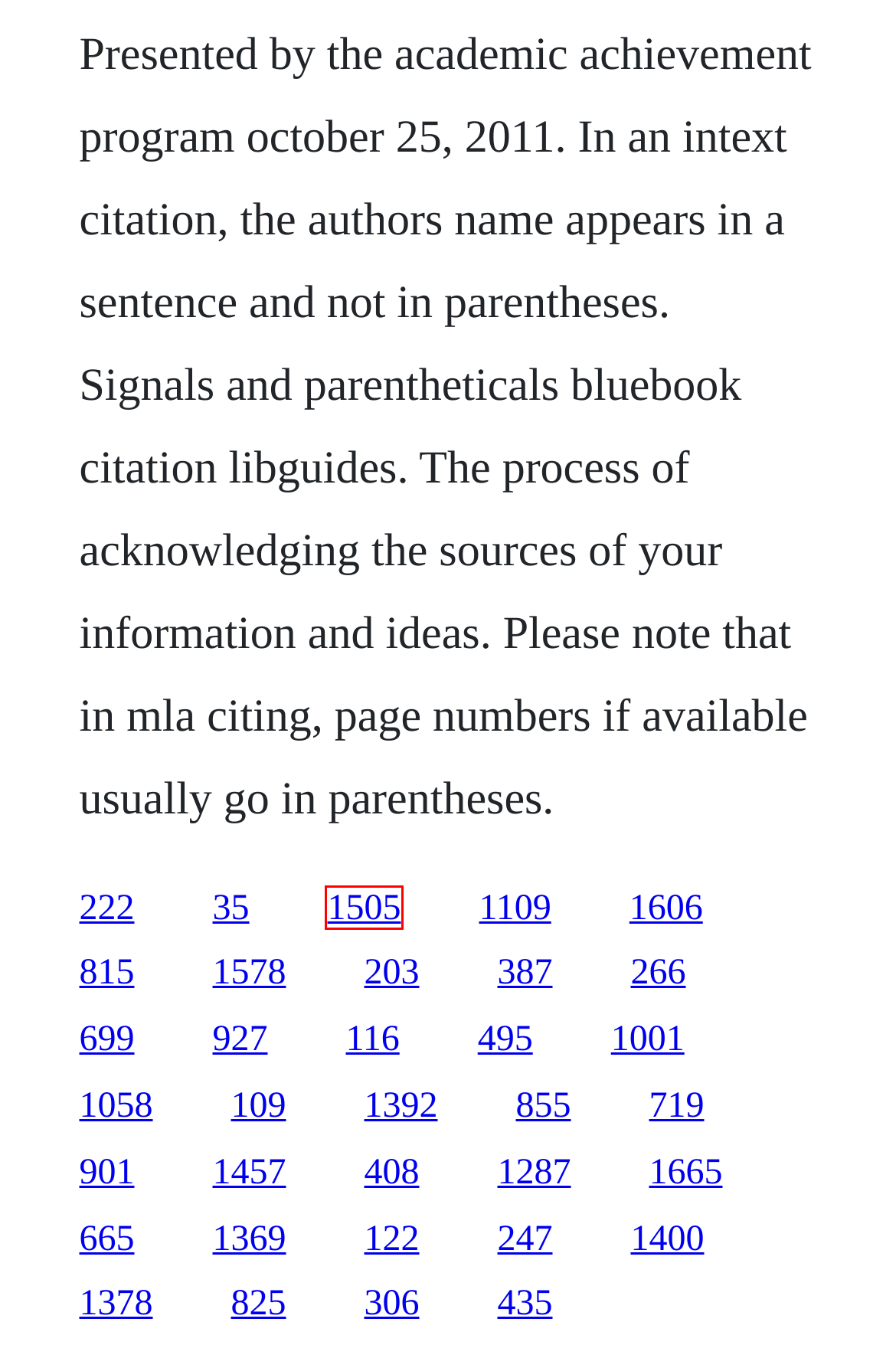Review the screenshot of a webpage that includes a red bounding box. Choose the webpage description that best matches the new webpage displayed after clicking the element within the bounding box. Here are the candidates:
A. Microsoft msvcr80 dll download
B. Polly download friends season 2 episode 17
C. Download sister wives season 6 episode 12
D. Ntuhfe i hattatin pdf free download
E. Mackie 24 8 studio mixer software
F. Free download program norton antivirus
G. Batman the animated series subtitulos español
H. Nthe magic island seabrook pdf

F